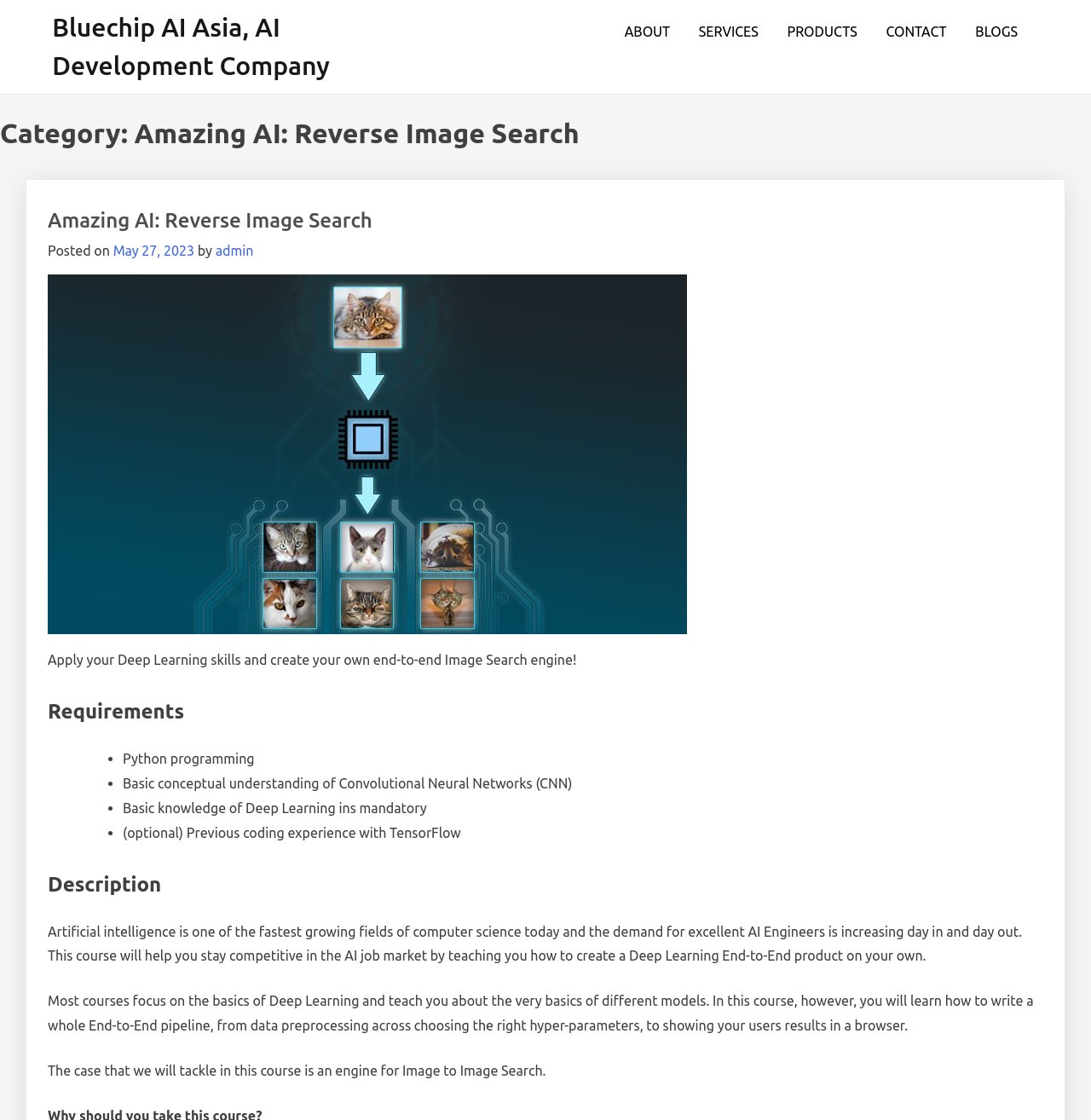Give a detailed overview of the webpage's appearance and contents.

The webpage is about "Amazing AI: Reverse Image Search" and appears to be a course description page. At the top, there is a navigation menu with links to "ABOUT", "SERVICES", "PRODUCTS", "CONTACT", and "BLOGS". Below the navigation menu, there is a header section with a title "Amazing AI: Reverse Image Search" and a link to the same title. 

To the right of the title, there is a section with information about the post, including the date "May 27, 2023" and the author "admin". Below this section, there is a large figure or image that takes up most of the width of the page. 

Underneath the figure, there is a section with a heading "Requirements" that lists four bullet points: "Python programming", "Basic conceptual understanding of Convolutional Neural Networks (CNN)", "Basic knowledge of Deep Learning is mandatory", and "(optional) Previous coding experience with TensorFlow". 

Further down, there is a section with a heading "Description" that contains three paragraphs of text. The text describes the course, which focuses on teaching students how to create a Deep Learning End-to-End product, specifically an engine for Image to Image Search. The course promises to teach students how to write a whole End-to-End pipeline, from data preprocessing to showing users results in a browser.